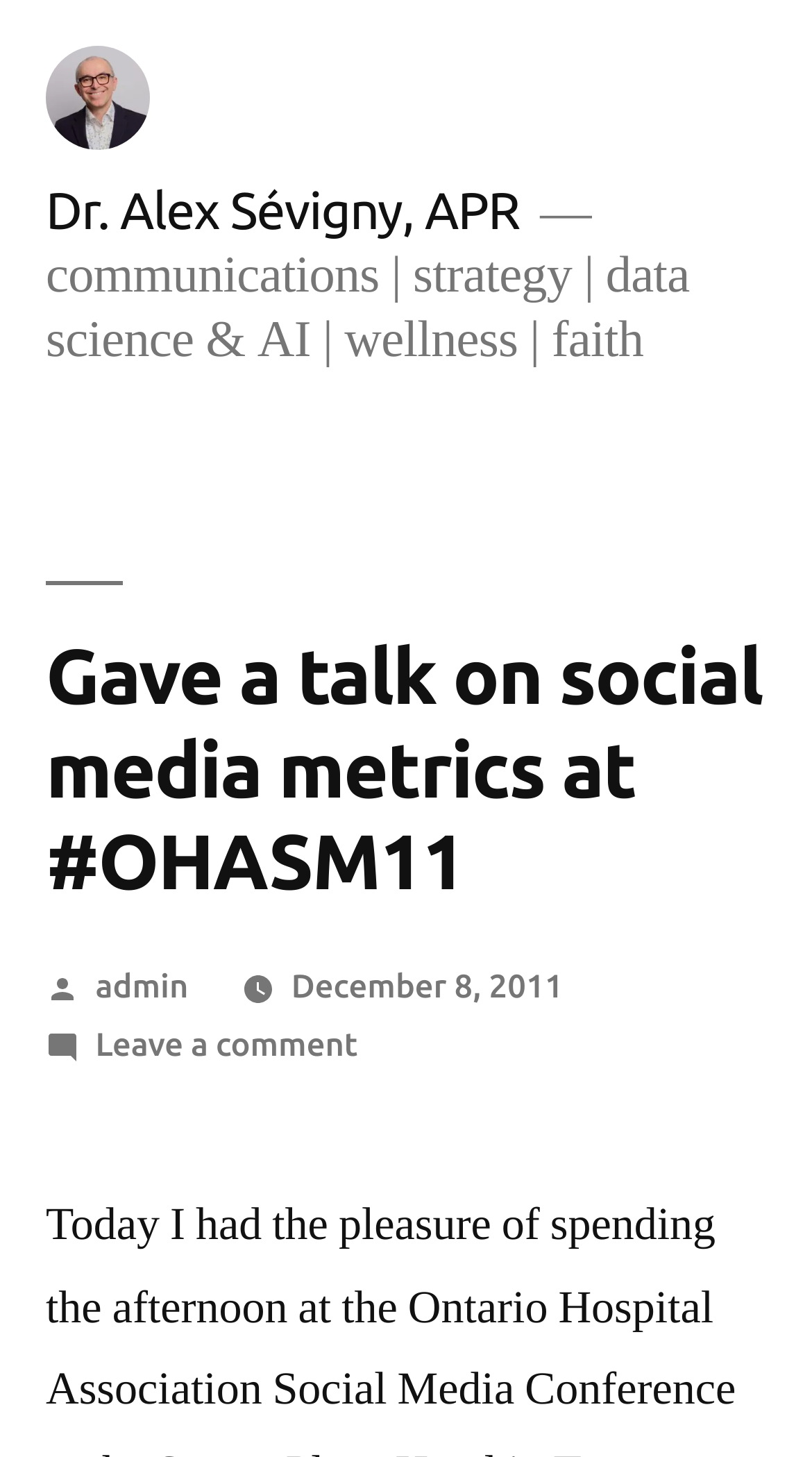Explain the features and main sections of the webpage comprehensively.

The webpage appears to be a blog post or article about a talk given by Dr. Alex Sévigny, APR on social media metrics at an event called #OHASM11. 

At the top of the page, there is a link to Dr. Alex Sévigny, APR, accompanied by an image, which is likely a profile picture or avatar. Below this, there is another link to Dr. Alex Sévigny, APR, which may be a repeat of the same link or a different one.

To the right of these links, there is a block of text that lists several topics, including communications, strategy, data science and AI, wellness, and faith. 

Below this, there is a heading that reads "Gave a talk on social media metrics at #OHASM11". Underneath this heading, there is a line of text that says "Posted by" followed by a link to "admin". Next to this, there is a link to the date "December 8, 2011", which is also marked as a time element. 

Finally, at the bottom of this section, there is a link to "Leave a comment on Gave a talk on social media metrics at #OHASM11", which suggests that the page allows users to leave comments on the post.